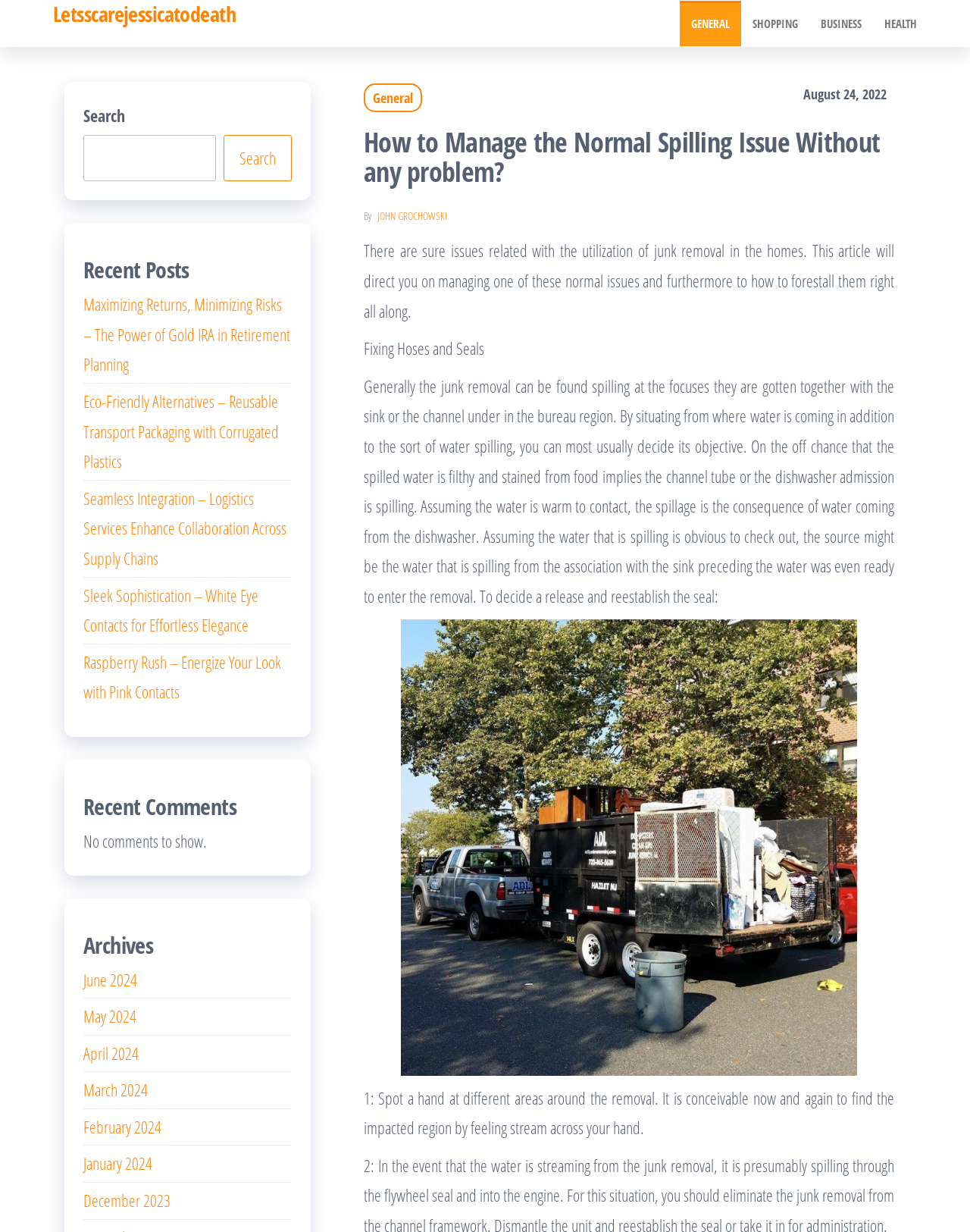Please determine the bounding box coordinates of the area that needs to be clicked to complete this task: 'Search for something'. The coordinates must be four float numbers between 0 and 1, formatted as [left, top, right, bottom].

[0.086, 0.109, 0.223, 0.147]